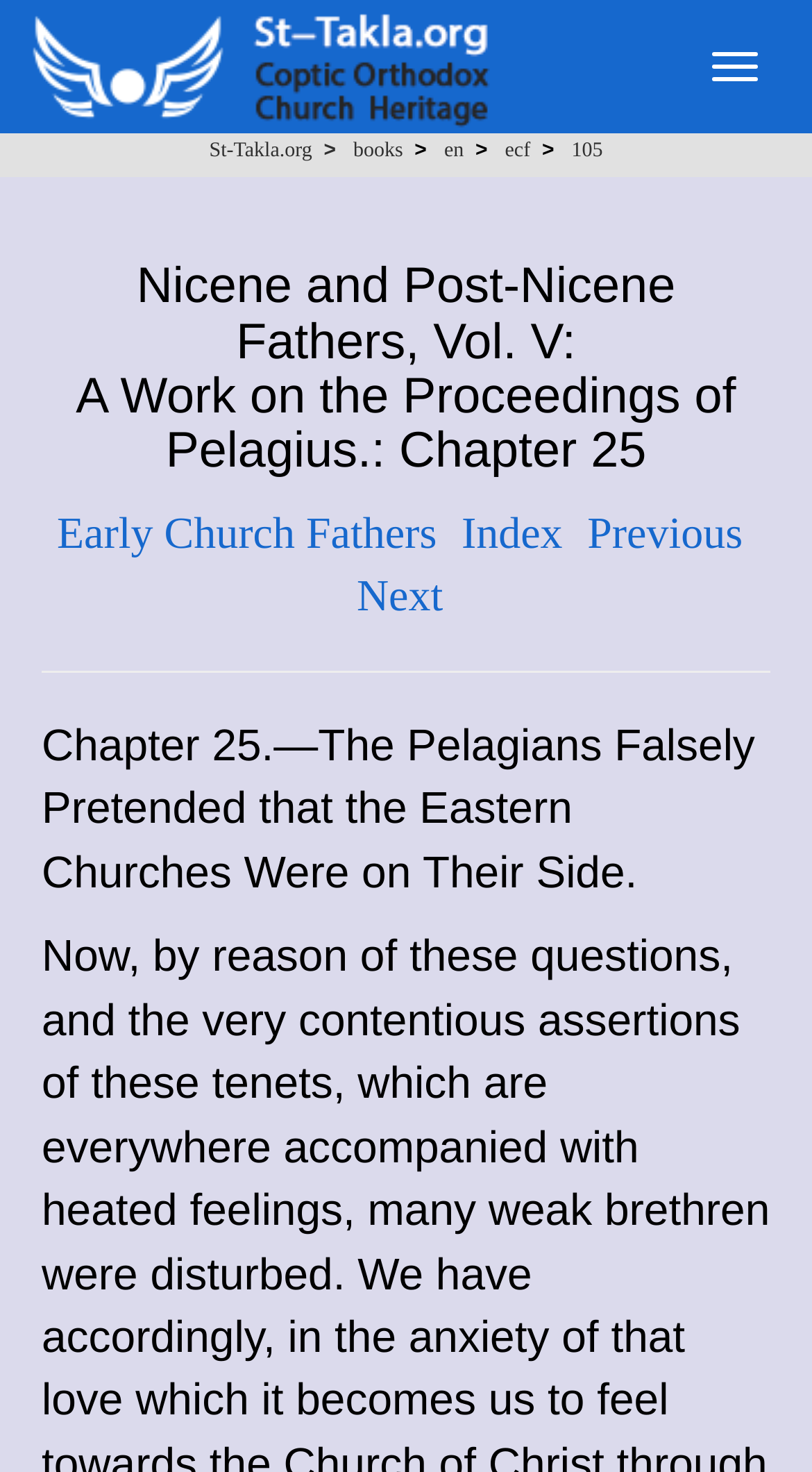What is the name of the website?
Based on the image, answer the question with as much detail as possible.

The name of the website can be found in the top-left corner of the webpage, where it is written as a link 'St-Takla.org'.